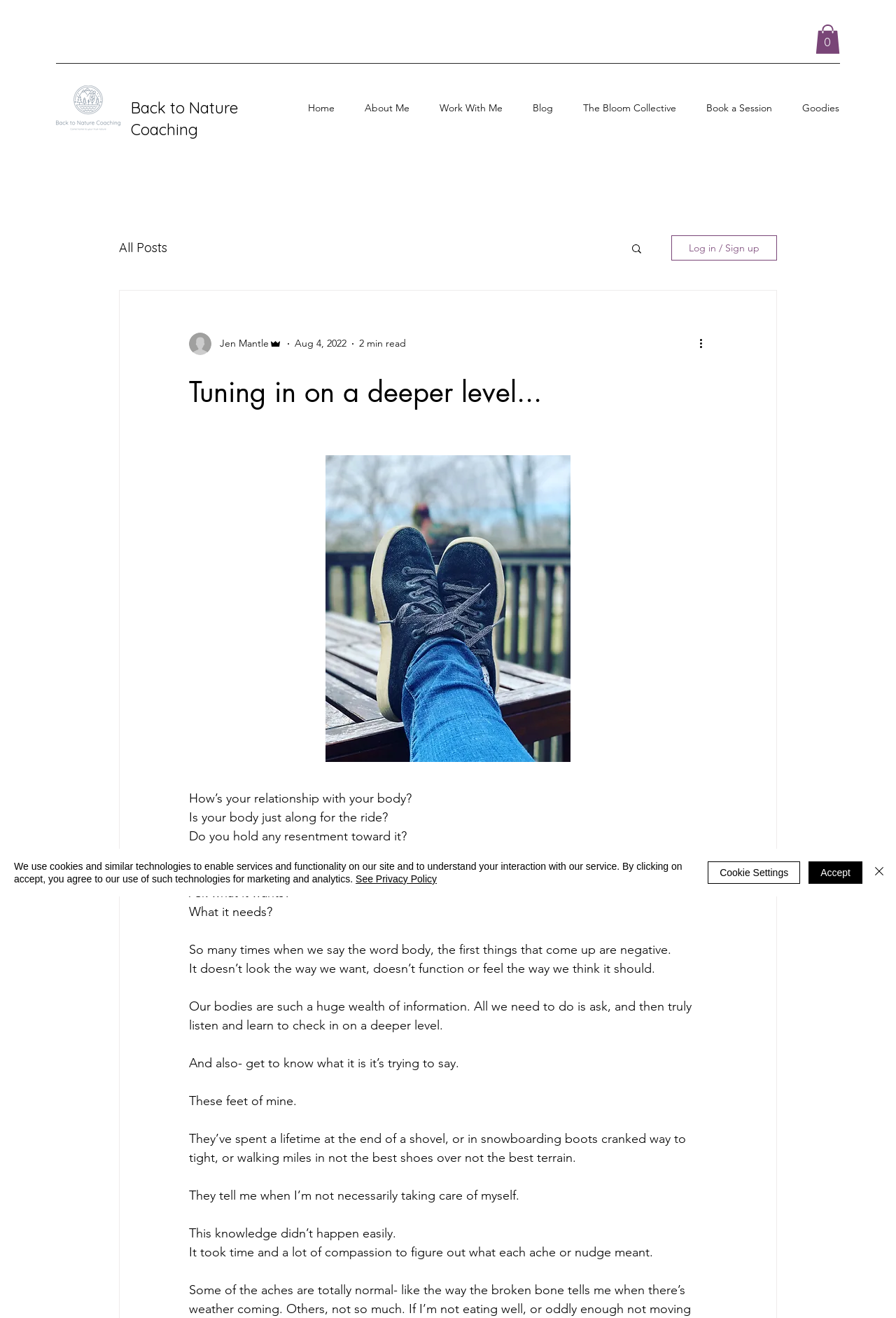Please reply to the following question using a single word or phrase: 
What is the purpose of the 'Search' button?

To search the blog